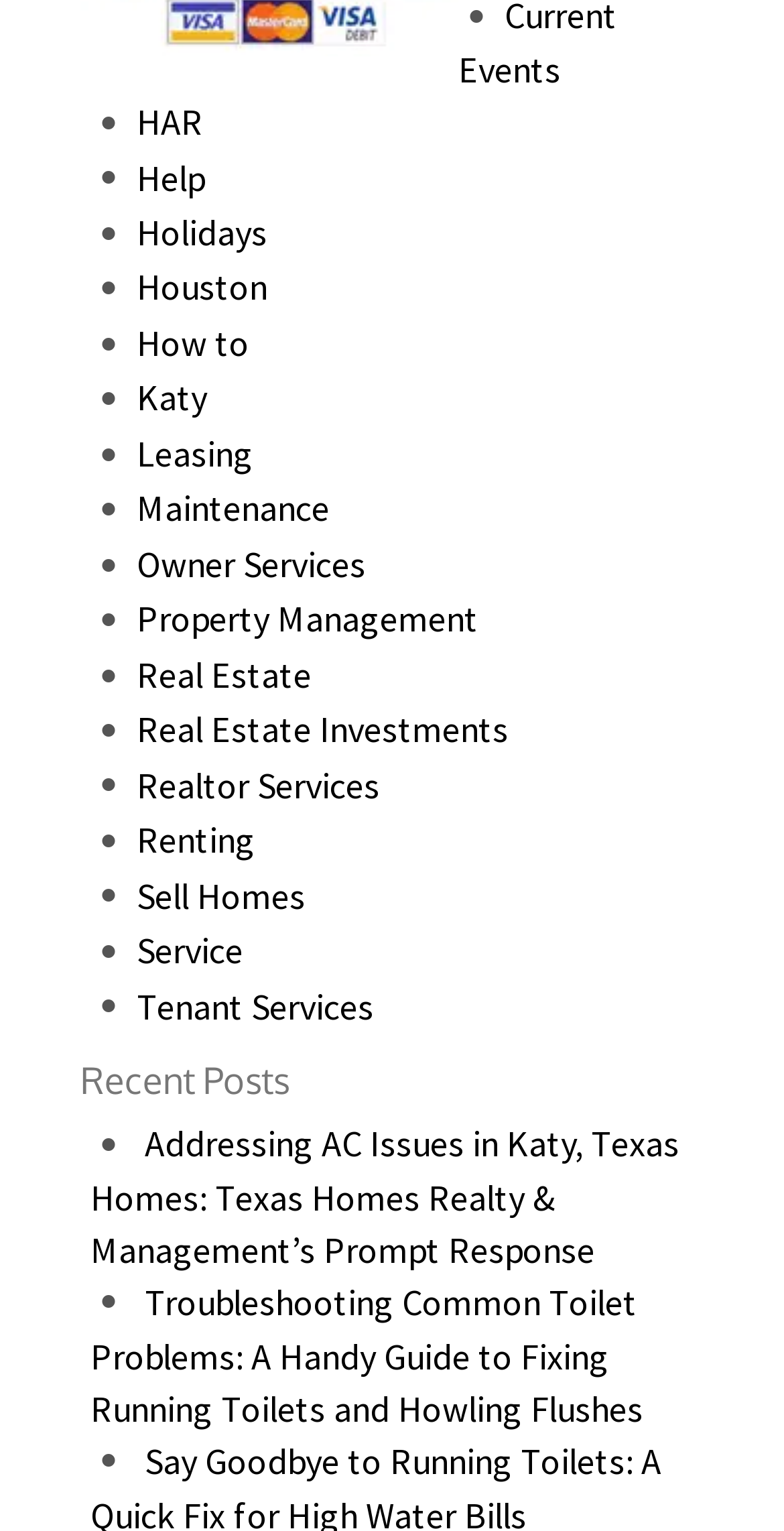What is the title of the section below the links?
Please answer the question with as much detail as possible using the screenshot.

The title of the section below the links is 'Recent Posts' which is a heading element with a bounding box of [0.103, 0.69, 0.897, 0.724]. This section contains the recent posts on the webpage.